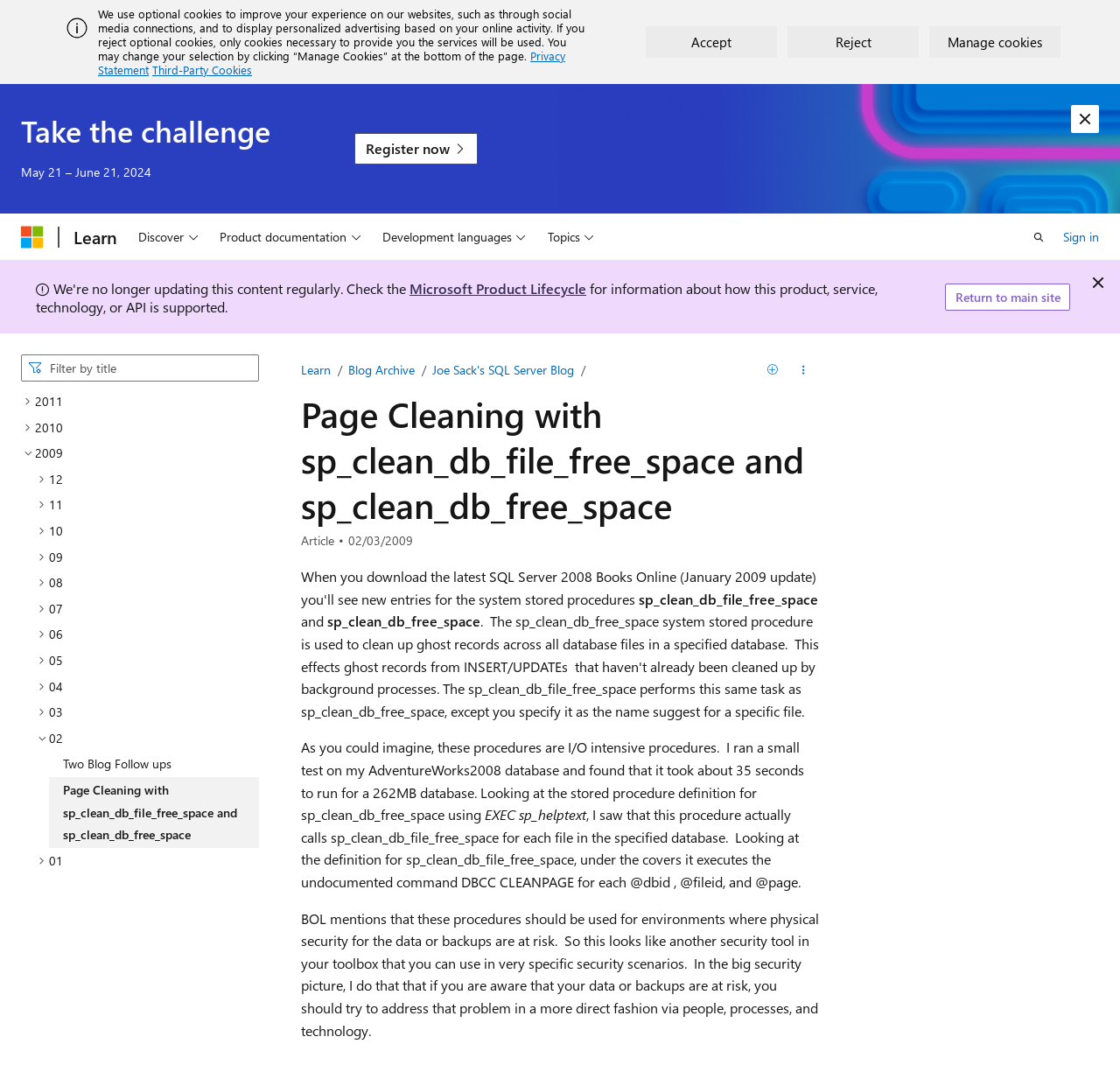Specify the bounding box coordinates for the region that must be clicked to perform the given instruction: "Dismiss alert".

[0.956, 0.098, 0.981, 0.124]